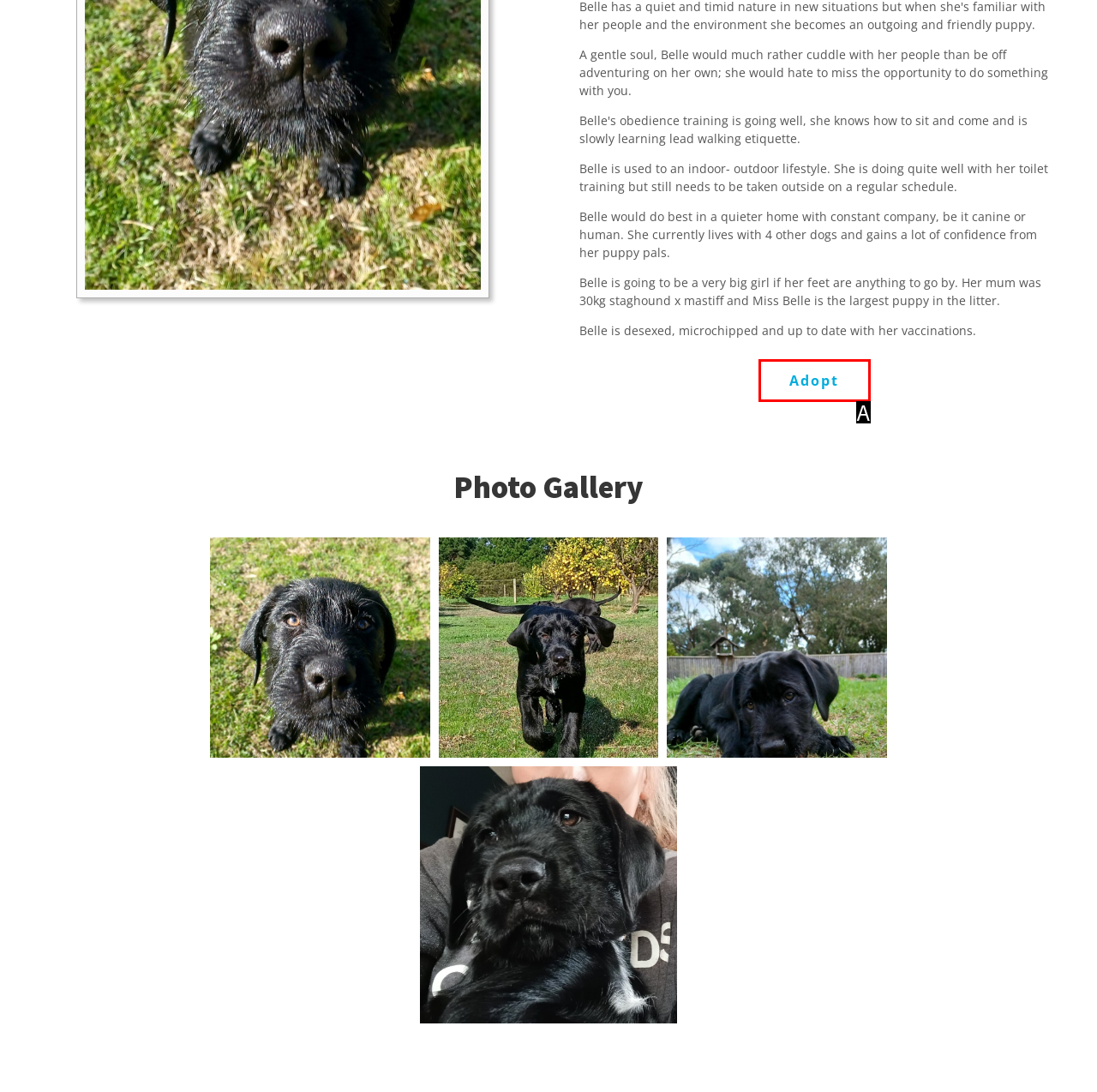Find the HTML element that matches the description provided: Adopt
Answer using the corresponding option letter.

A